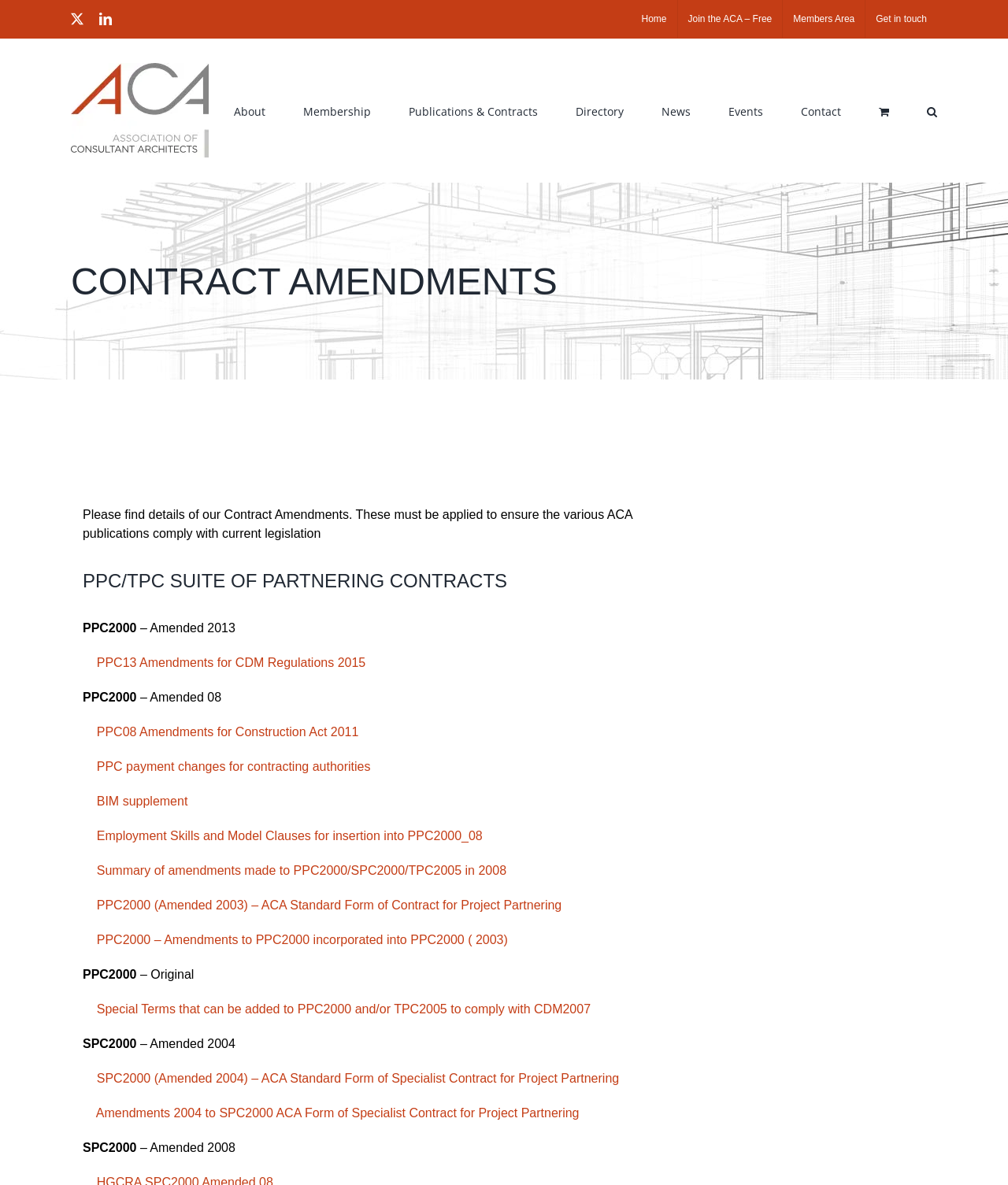Given the element description About, predict the bounding box coordinates for the UI element in the webpage screenshot. The format should be (top-left x, top-left y, bottom-right x, bottom-right y), and the values should be between 0 and 1.

None